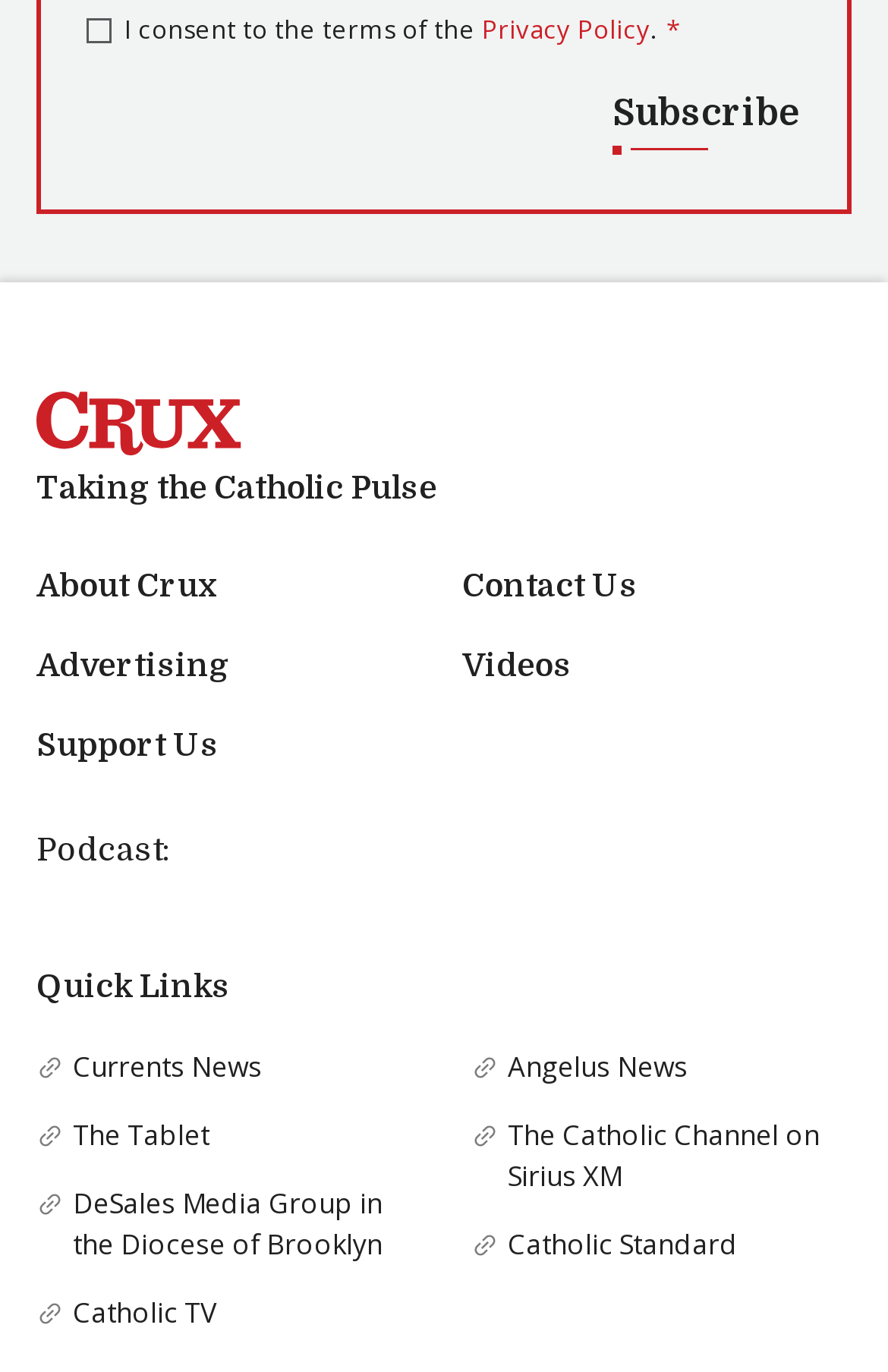Can you find the bounding box coordinates for the UI element given this description: "Catholic TV"? Provide the coordinates as four float numbers between 0 and 1: [left, top, right, bottom].

[0.041, 0.942, 0.469, 0.972]